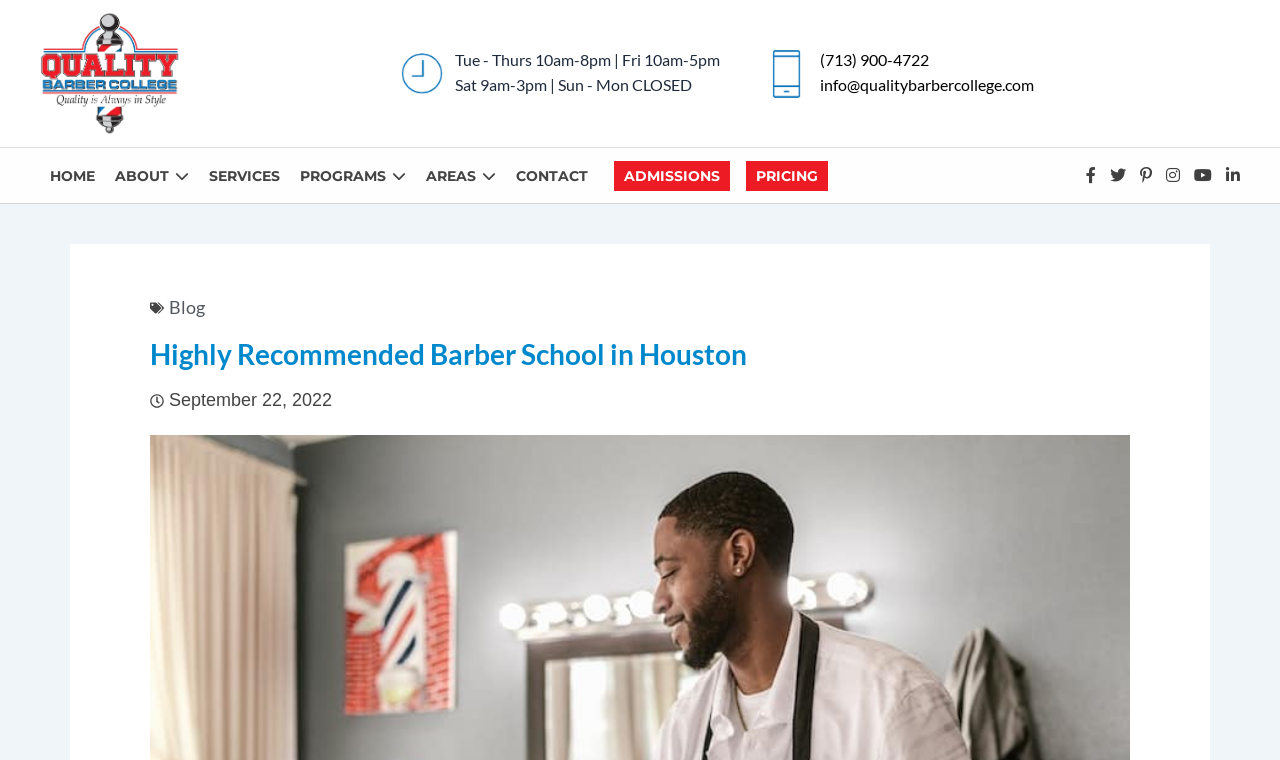What is the phone number to contact the college?
Offer a detailed and exhaustive answer to the question.

I found the answer by looking at the heading elements on the webpage, specifically the one that says '(713) 900-4722'. This is also a link, indicating that it's a clickable phone number.